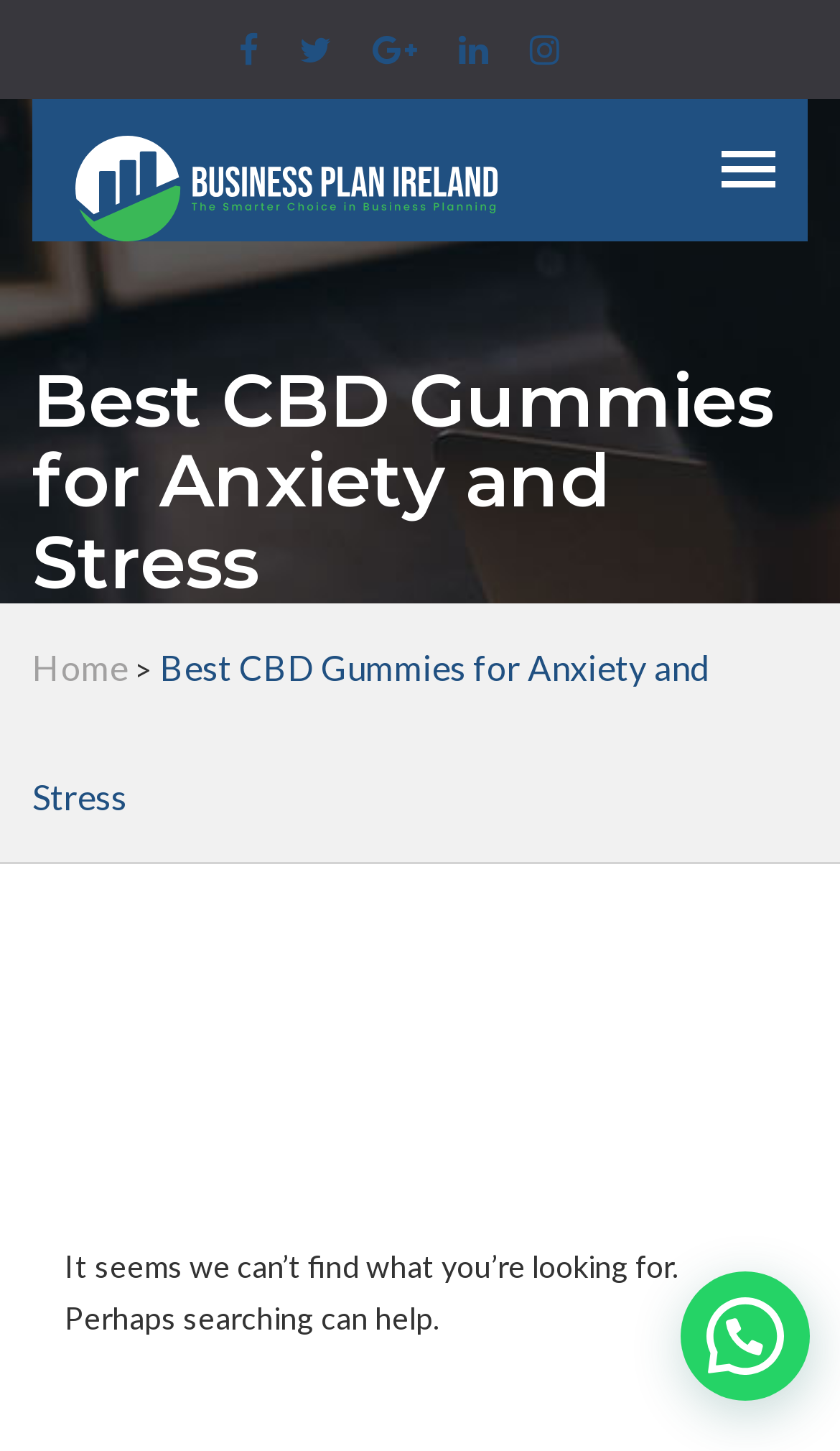Provide the bounding box coordinates of the HTML element described by the text: "parent_node: Toggle navigation".

[0.038, 0.068, 0.592, 0.166]